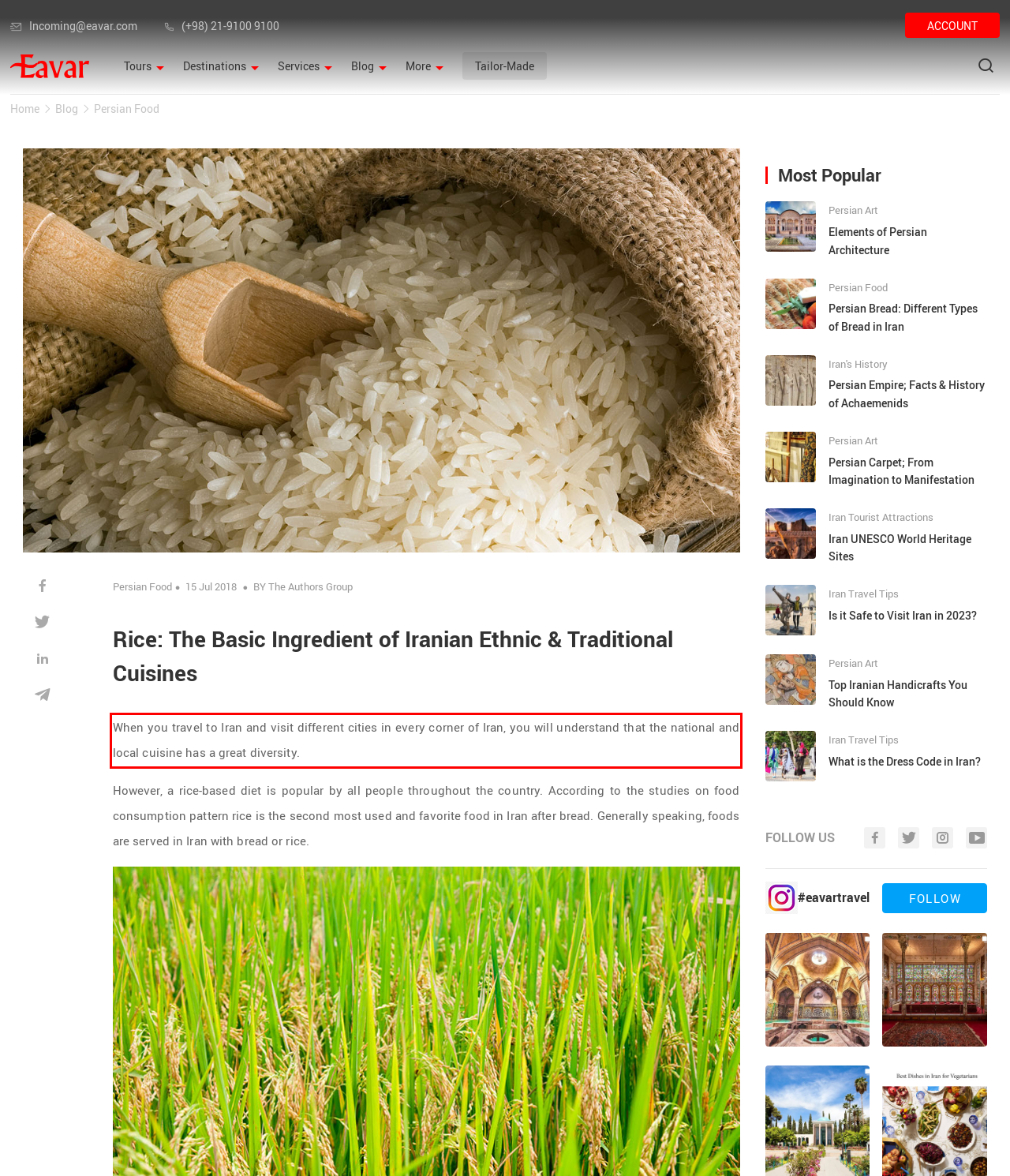You are provided with a screenshot of a webpage containing a red bounding box. Please extract the text enclosed by this red bounding box.

When you travel to Iran and visit different cities in every corner of Iran, you will understand that the national and local cuisine has a great diversity.